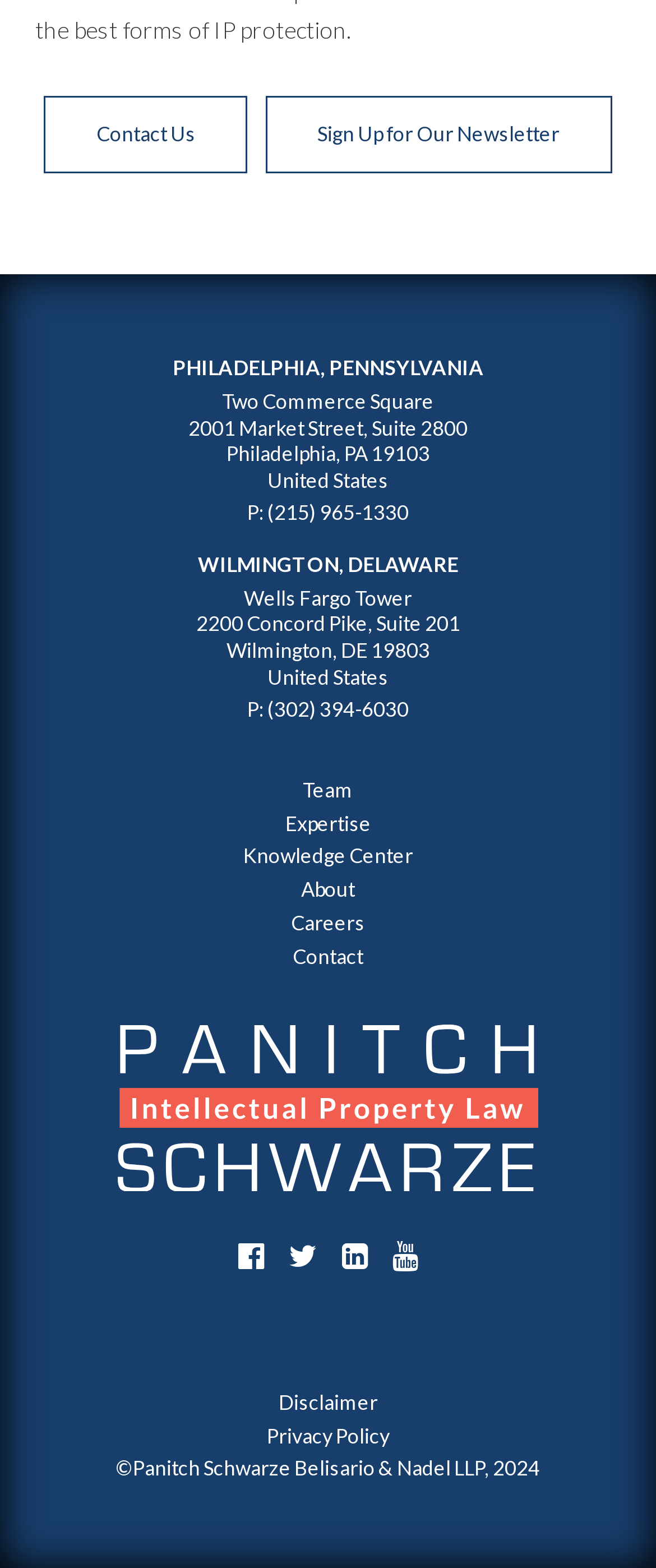Based on the element description Privacy Policy, identify the bounding box coordinates for the UI element. The coordinates should be in the format (top-left x, top-left y, bottom-right x, bottom-right y) and within the 0 to 1 range.

[0.406, 0.907, 0.594, 0.923]